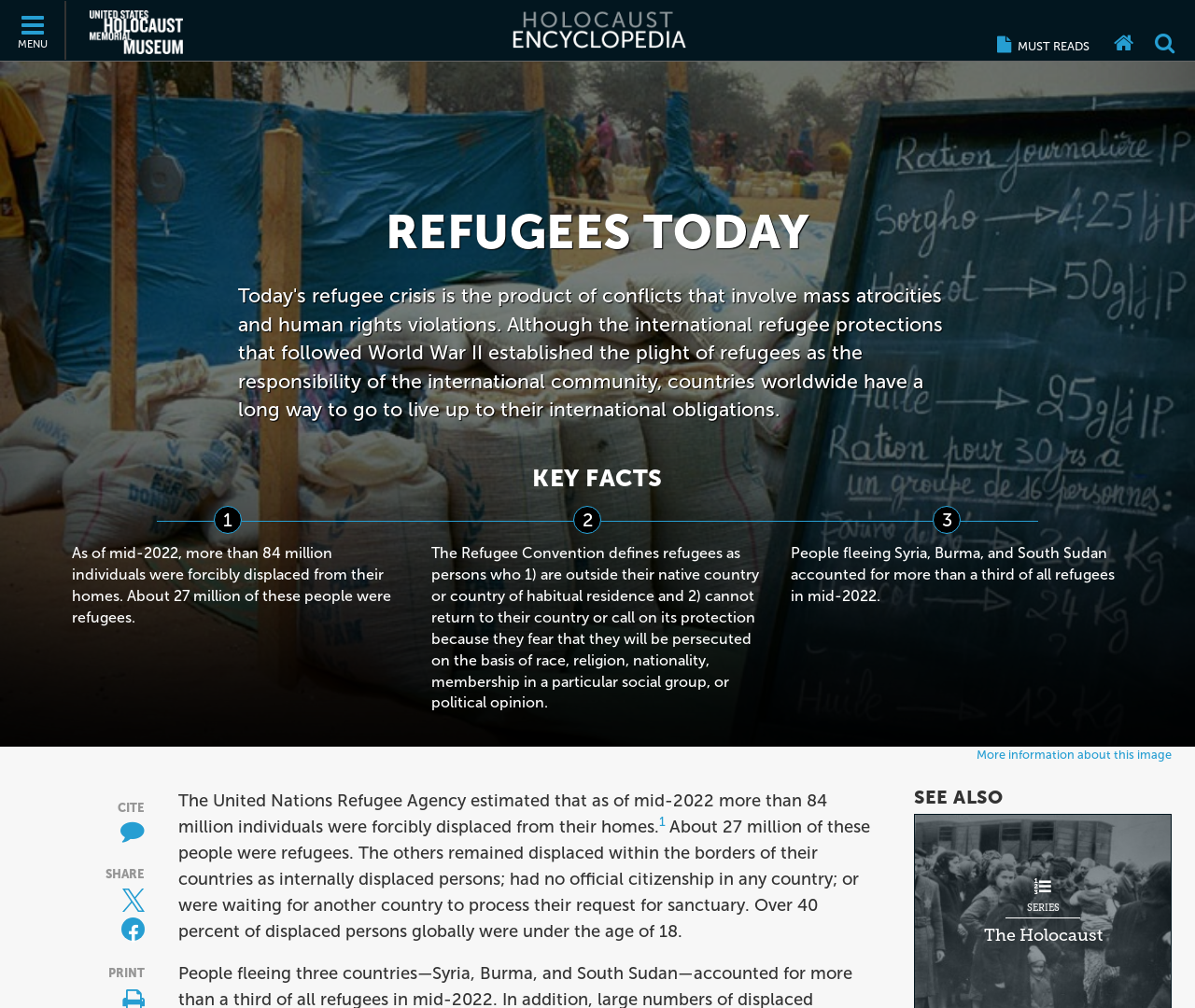Respond with a single word or phrase for the following question: 
What is the definition of refugees according to the Refugee Convention?

Persons who cannot return to their country or call on its protection